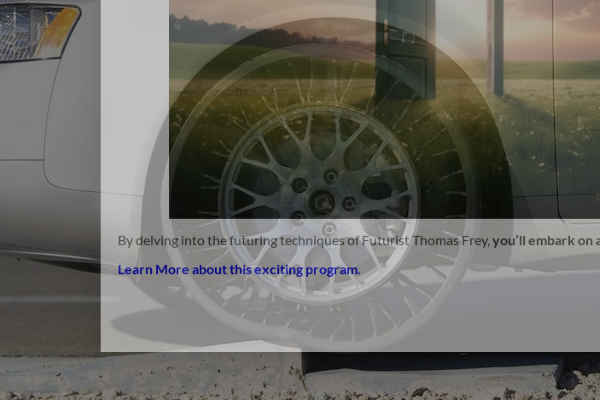What does the tire symbolize in the image?
Using the image, provide a detailed and thorough answer to the question.

The caption states that the tire, featured against a backdrop of a vehicle and an open road, symbolizes a significant advancement in automotive engineering, highlighting the innovative design of the Tweel tire.